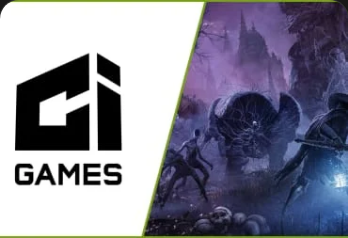What type of landscape is depicted in the game scene?
Using the image, give a concise answer in the form of a single word or short phrase.

Dark and atmospheric